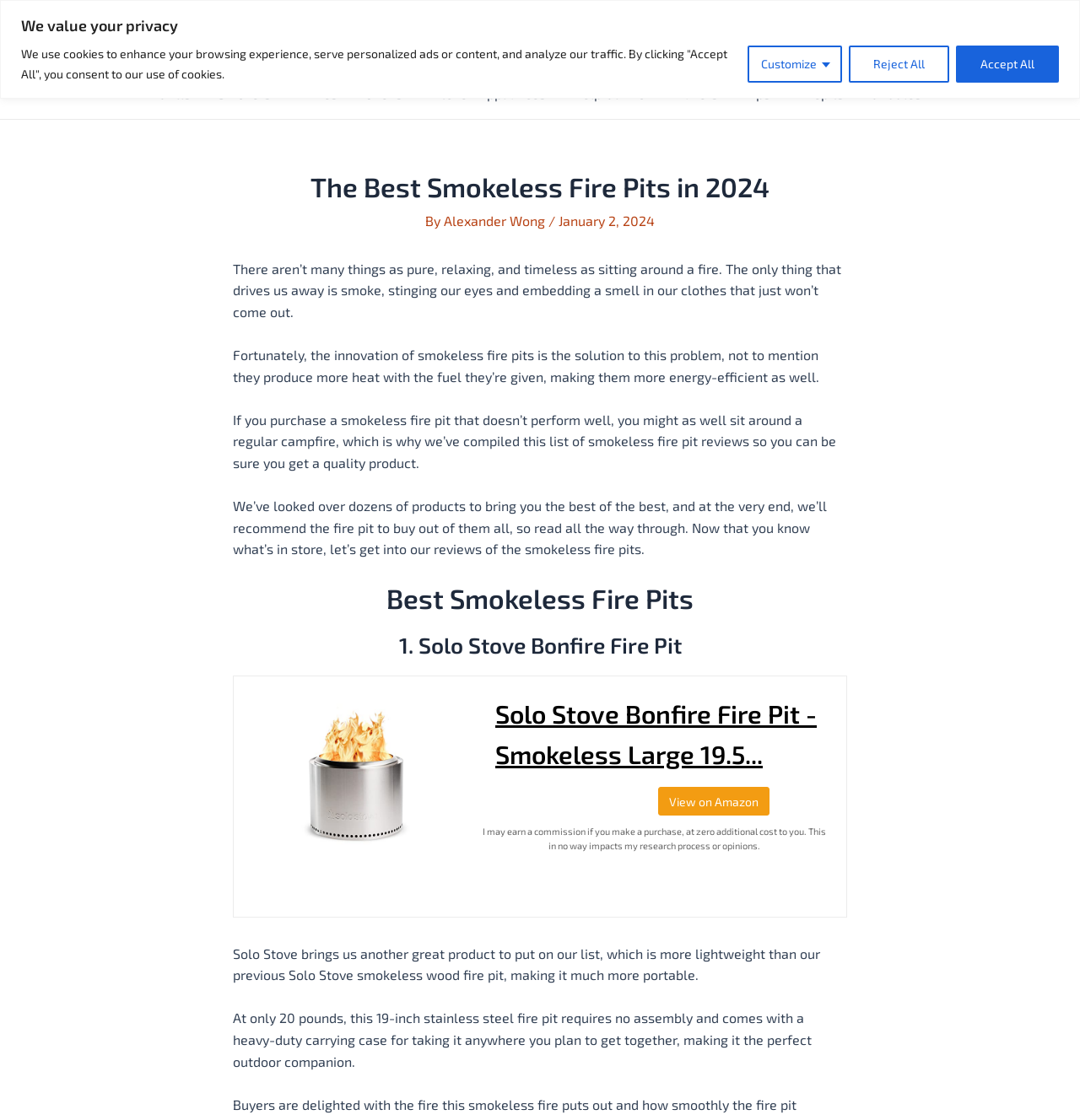Show the bounding box coordinates for the element that needs to be clicked to execute the following instruction: "Go to the 'Firepits' page". Provide the coordinates in the form of four float numbers between 0 and 1, i.e., [left, top, right, bottom].

[0.726, 0.061, 0.794, 0.106]